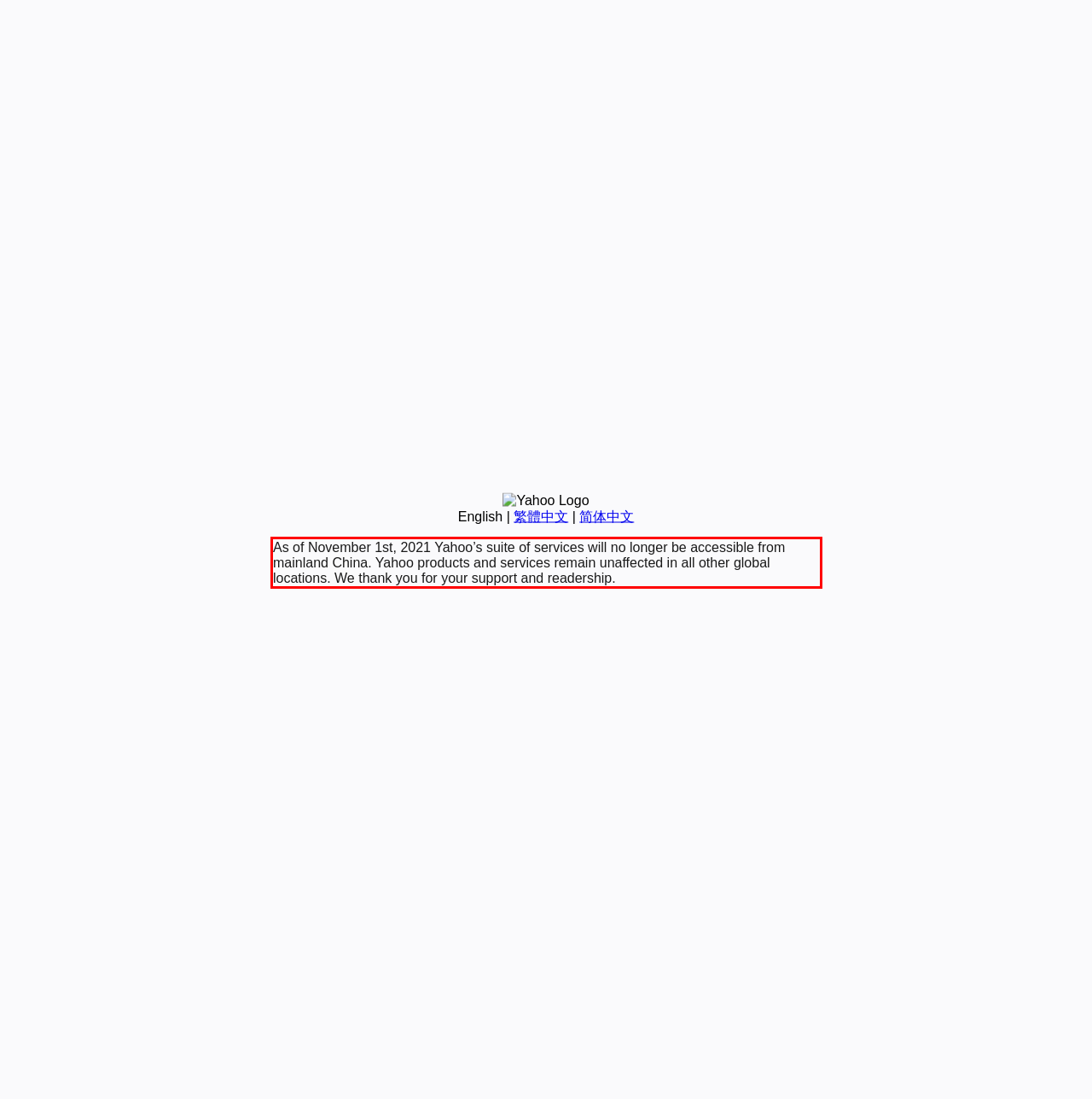Using the provided screenshot of a webpage, recognize the text inside the red rectangle bounding box by performing OCR.

As of November 1st, 2021 Yahoo’s suite of services will no longer be accessible from mainland China. Yahoo products and services remain unaffected in all other global locations. We thank you for your support and readership.